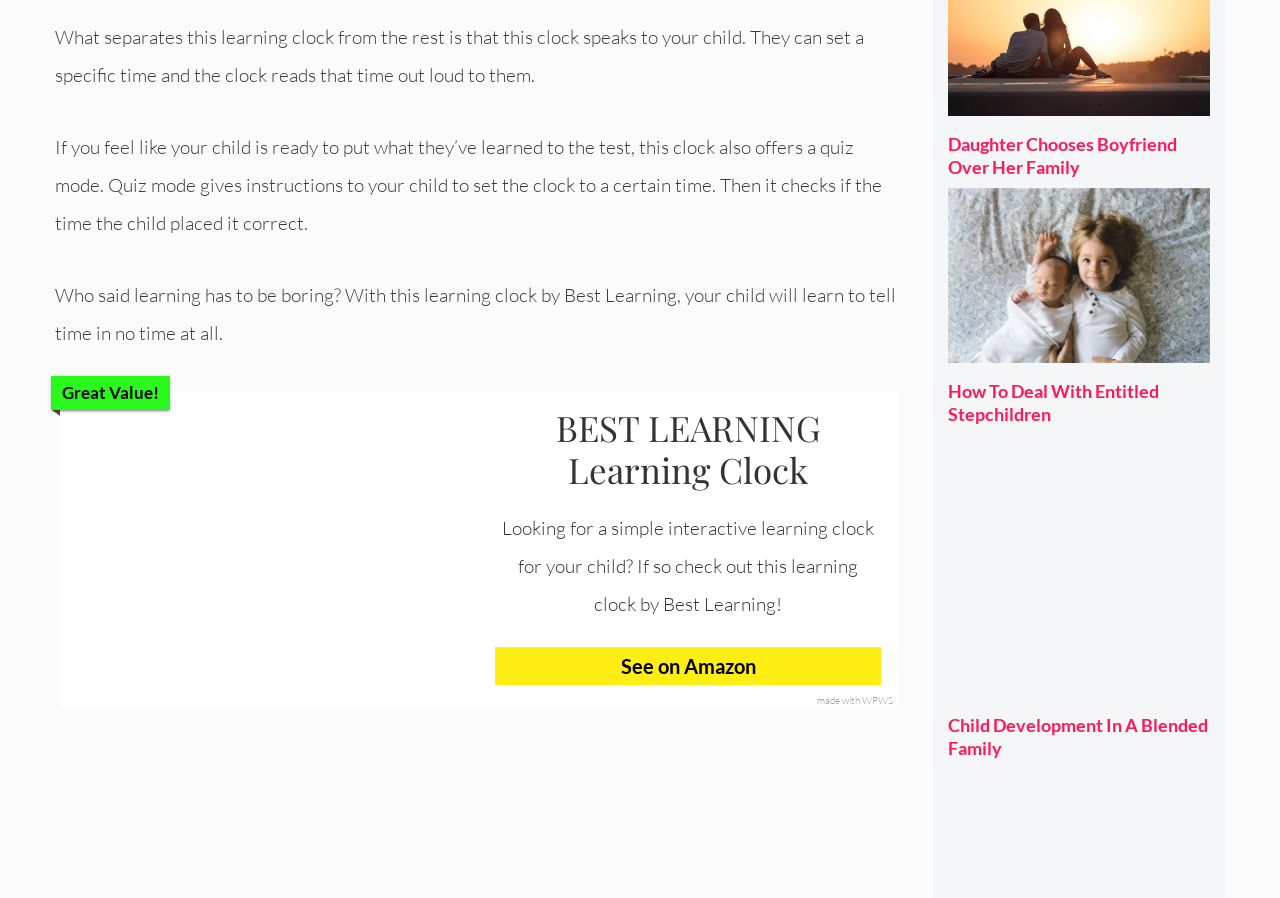What is the brand of the learning clock?
Please provide a single word or phrase as your answer based on the image.

Best Learning